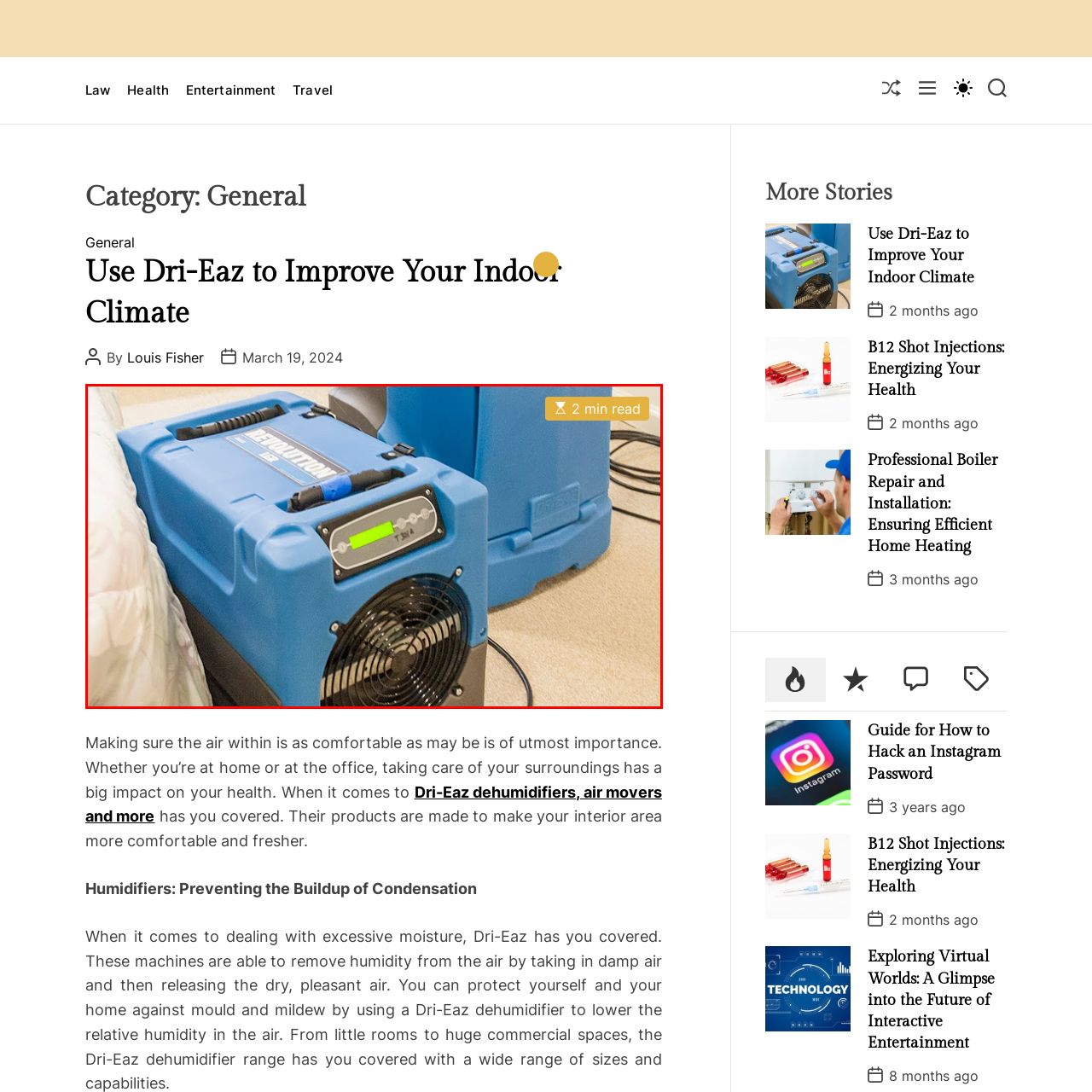What is the color of the air movers?
Focus on the red-bounded area of the image and reply with one word or a short phrase.

Blue